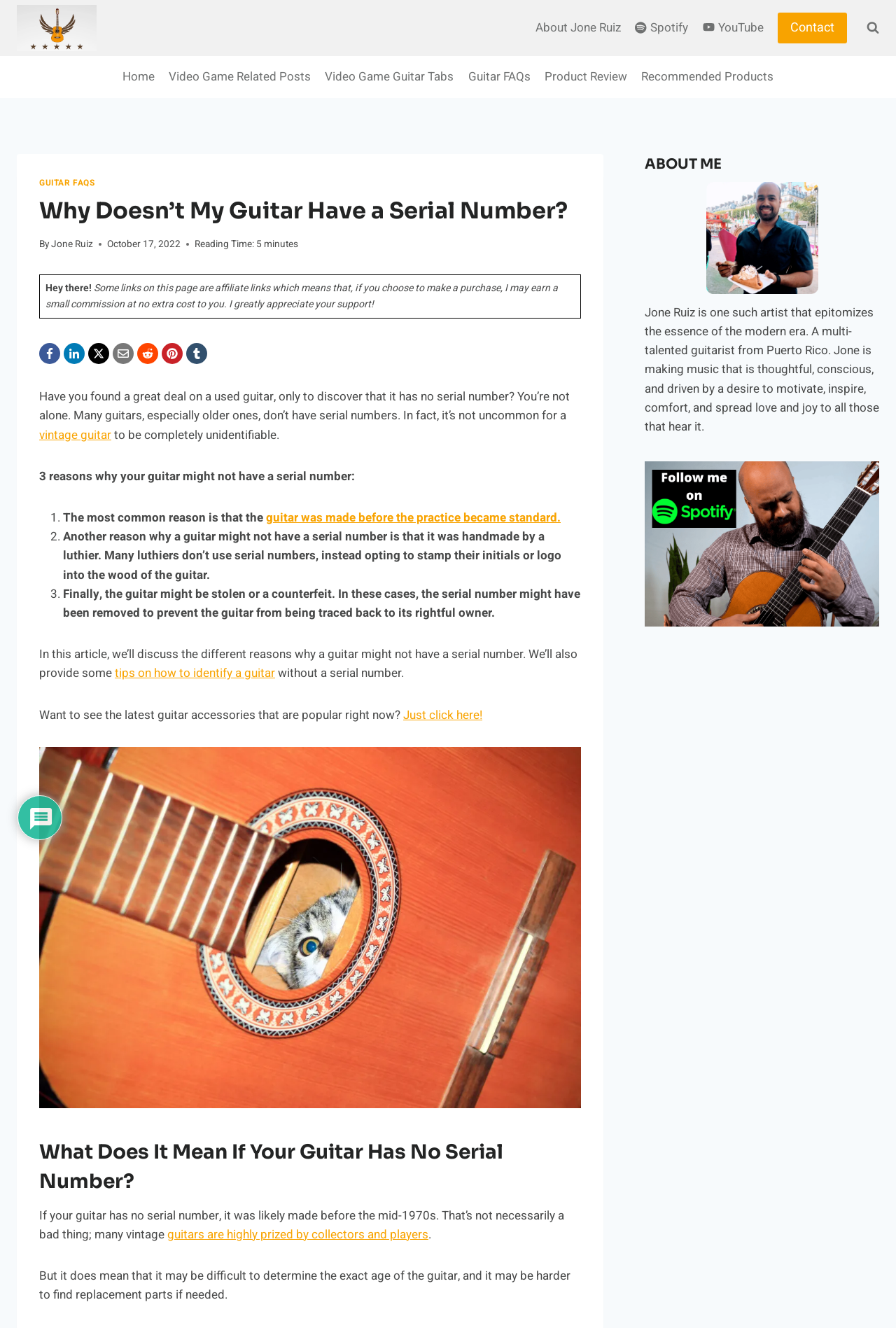Using the information in the image, give a detailed answer to the following question: What is the topic of the article?

The article discusses the reasons why a guitar might not have a serial number, and provides tips on how to identify a guitar without a serial number.